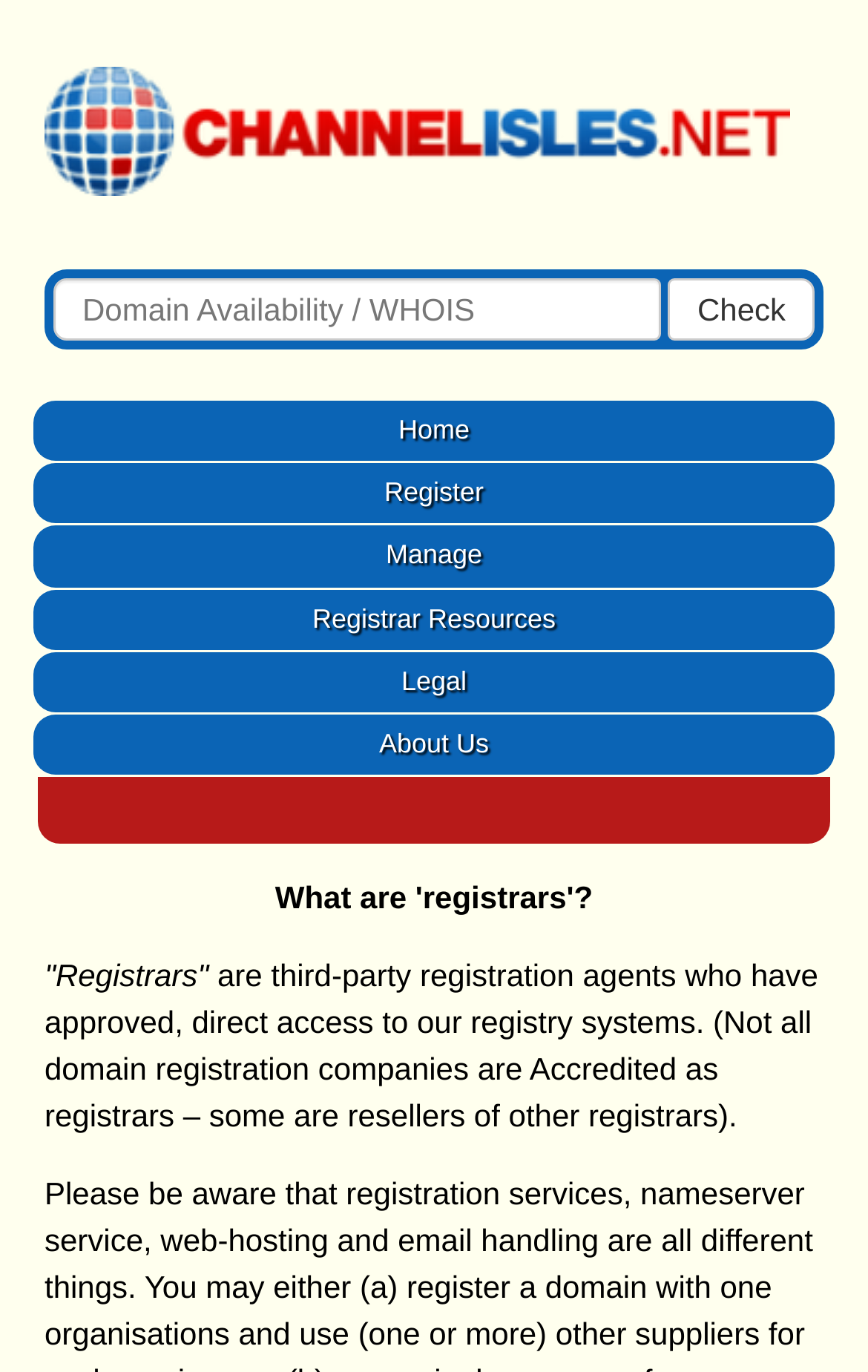Generate a thorough description of the webpage.

The webpage is about changing domain registrars, specifically for the Channel Islands. At the top, there is a layout table with a textbox labeled "Domain Availability / WHOIS" and a "Check" button to its right. 

Below the layout table, there are six links aligned horizontally, including "Home", "Register", "Manage", "Registrar Resources", "Legal", and "About Us". 

Further down, there is a section with a heading "Registrars" and a paragraph of text that explains what registrars are and how they differ from resellers. This section is located near the top-left corner of the page.